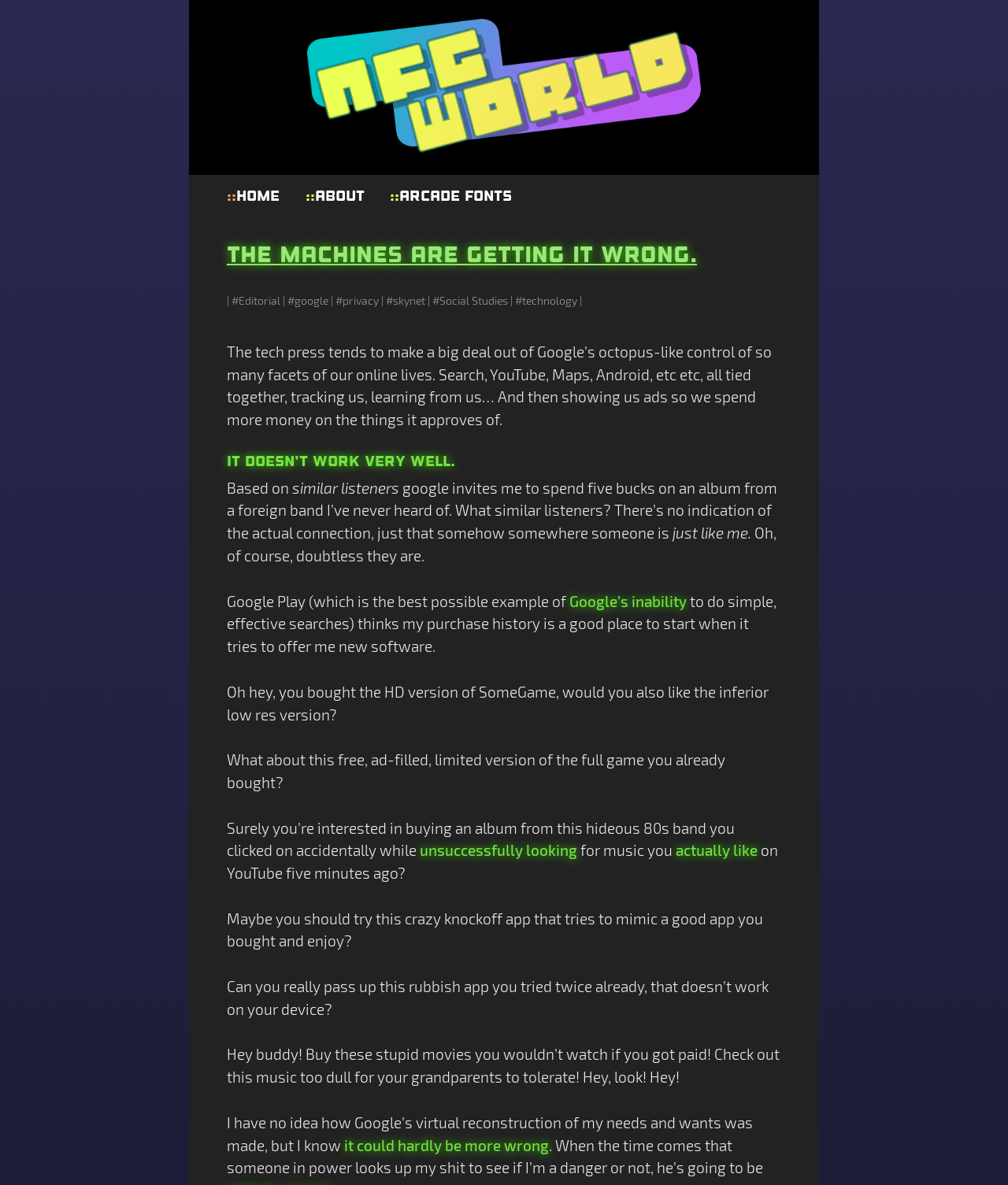Extract the bounding box coordinates for the HTML element that matches this description: "technology". The coordinates should be four float numbers between 0 and 1, i.e., [left, top, right, bottom].

[0.518, 0.248, 0.573, 0.259]